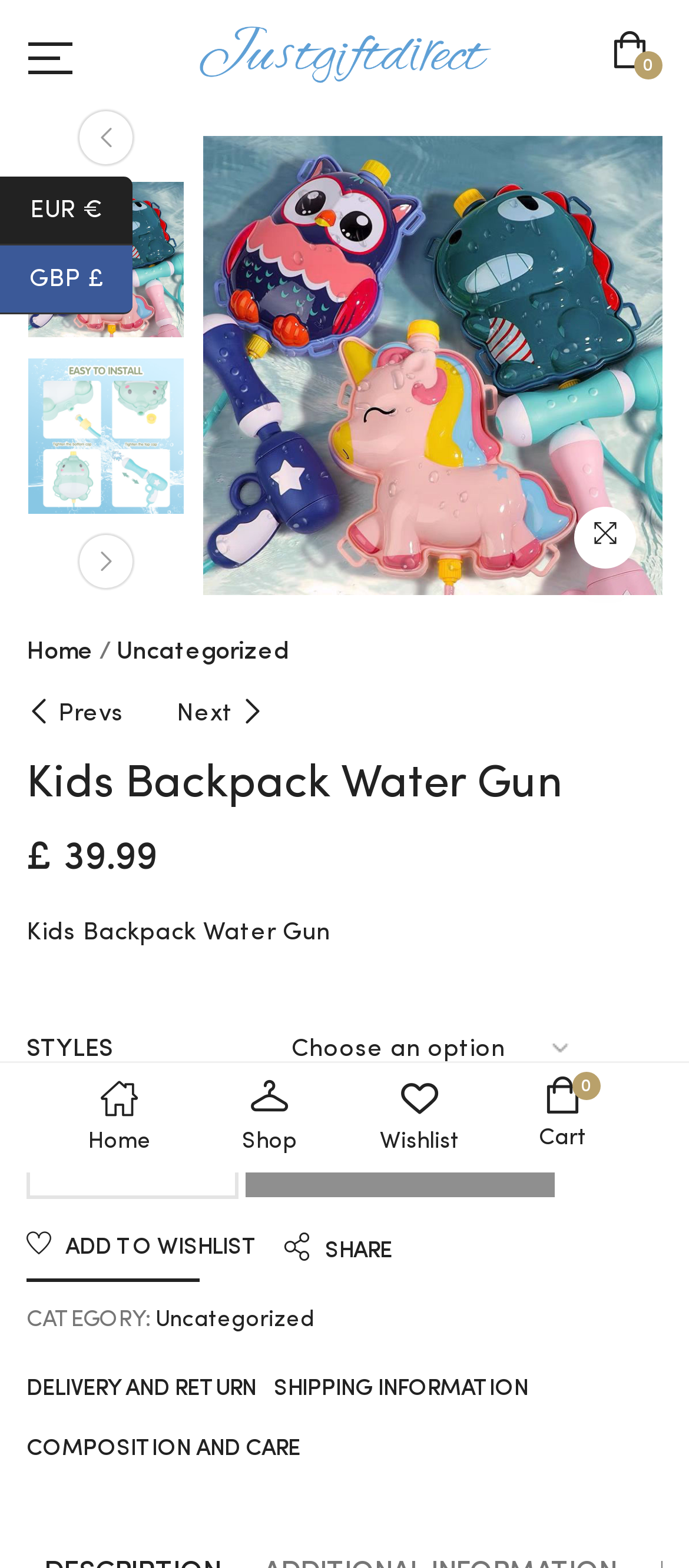Use the details in the image to answer the question thoroughly: 
What is the category of the product?

I found the category of the product by looking at the link 'Uncategorized' which is located below the StaticText 'CATEGORY:'.